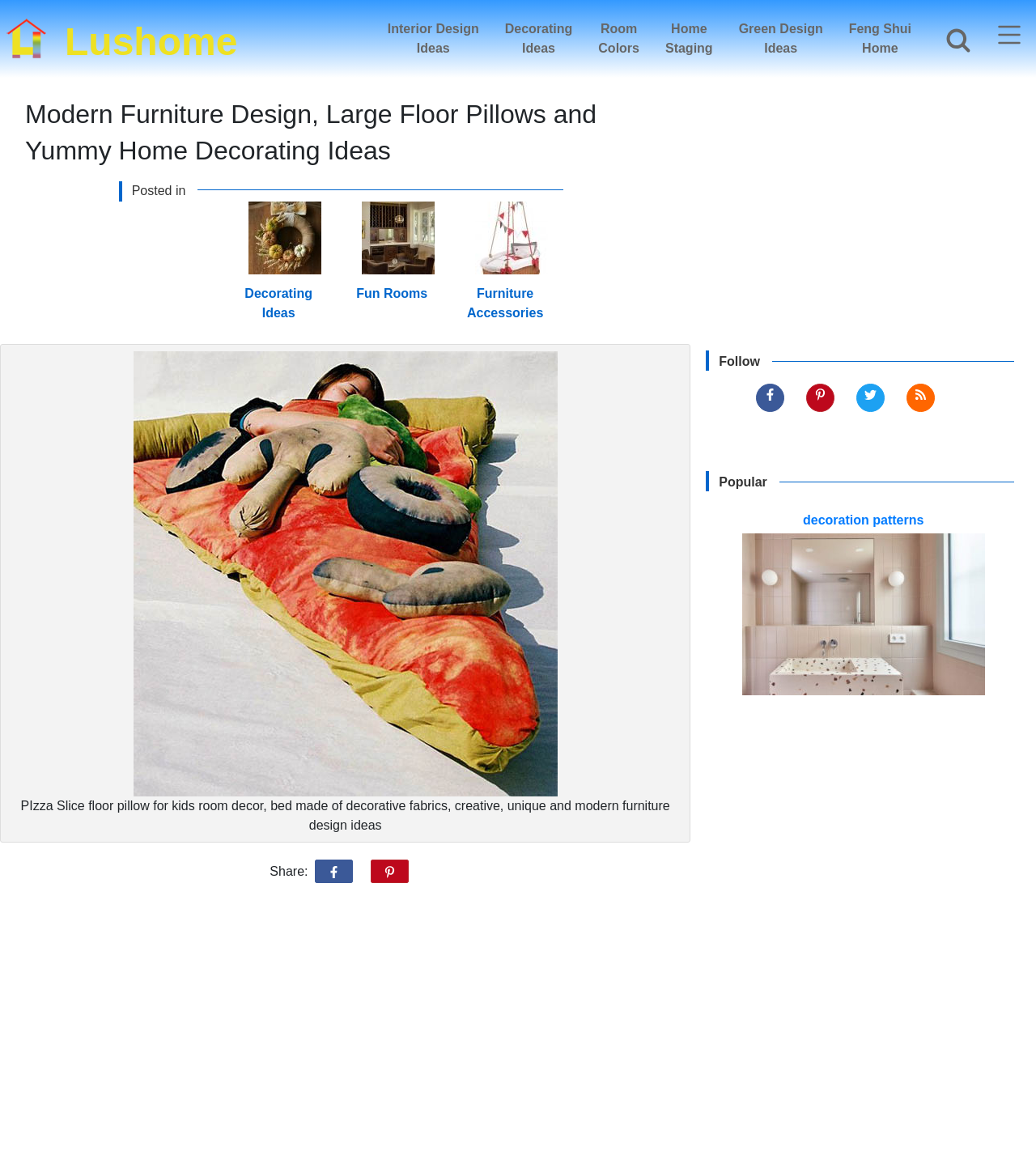Determine the bounding box coordinates of the region to click in order to accomplish the following instruction: "Share on Facebook". Provide the coordinates as four float numbers between 0 and 1, specifically [left, top, right, bottom].

[0.304, 0.744, 0.34, 0.764]